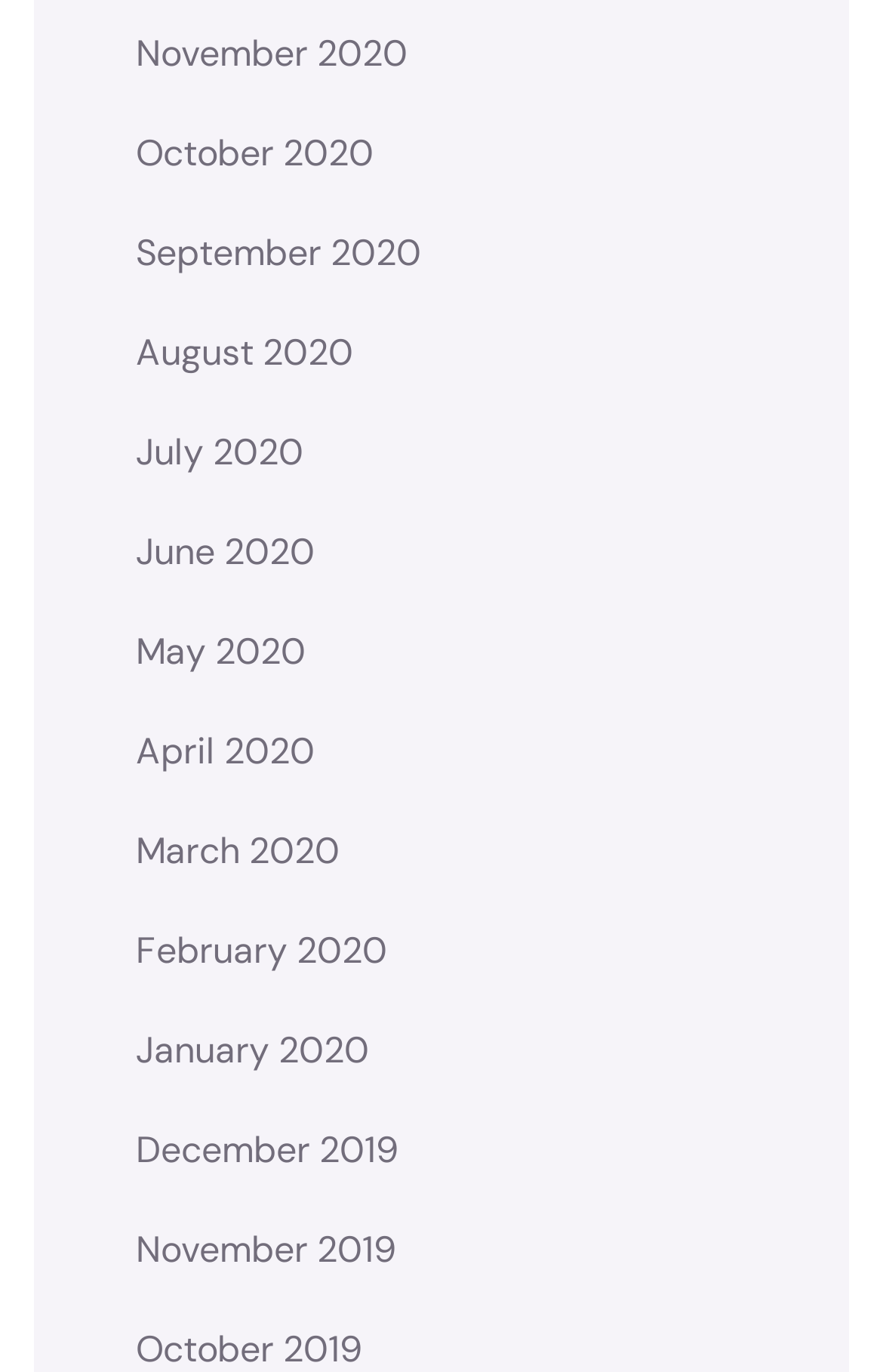Identify the bounding box coordinates of the element that should be clicked to fulfill this task: "view October 2020". The coordinates should be provided as four float numbers between 0 and 1, i.e., [left, top, right, bottom].

[0.154, 0.085, 0.423, 0.141]